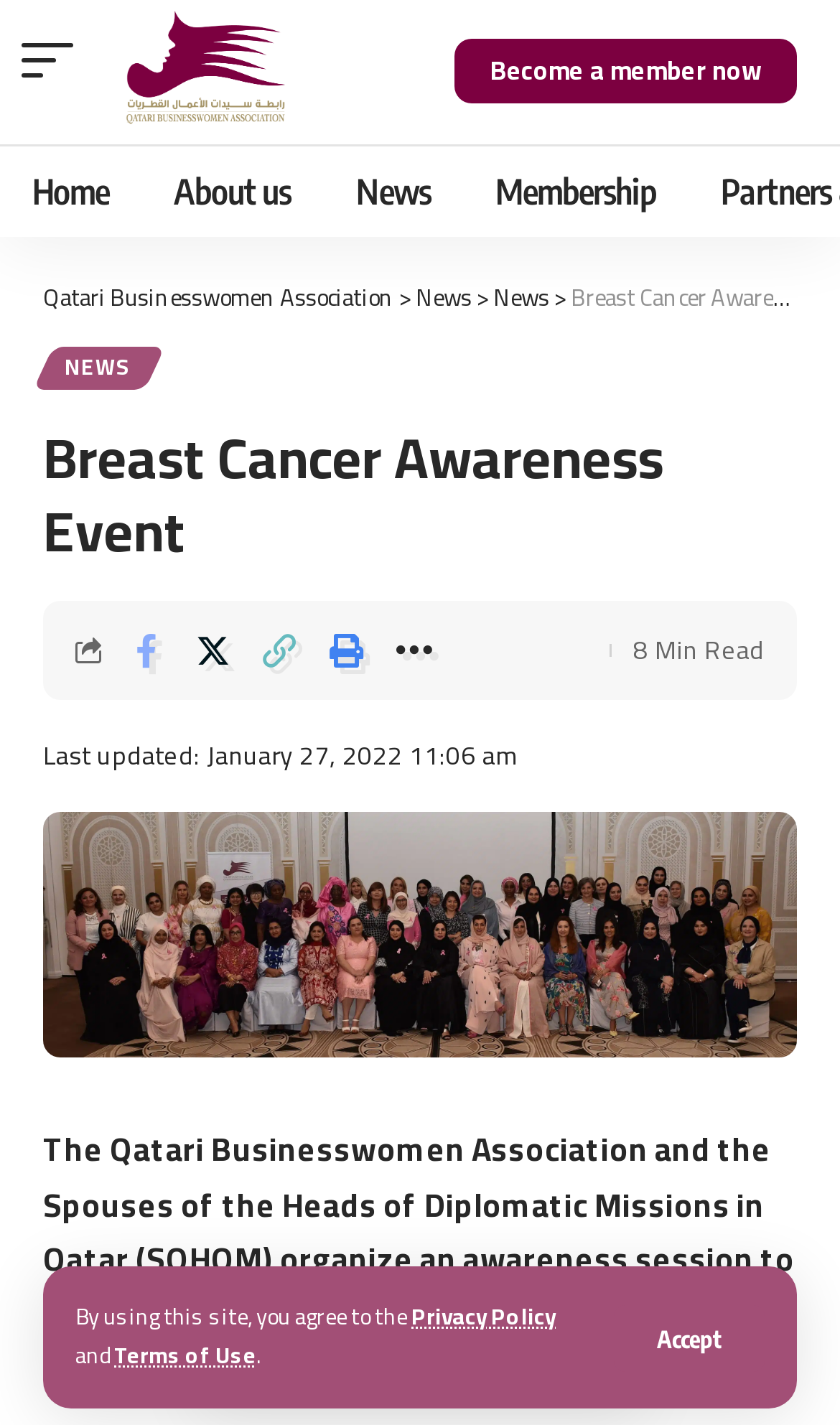Identify the bounding box coordinates for the UI element described as: "Qatari Businesswomen Association".

[0.051, 0.193, 0.469, 0.223]